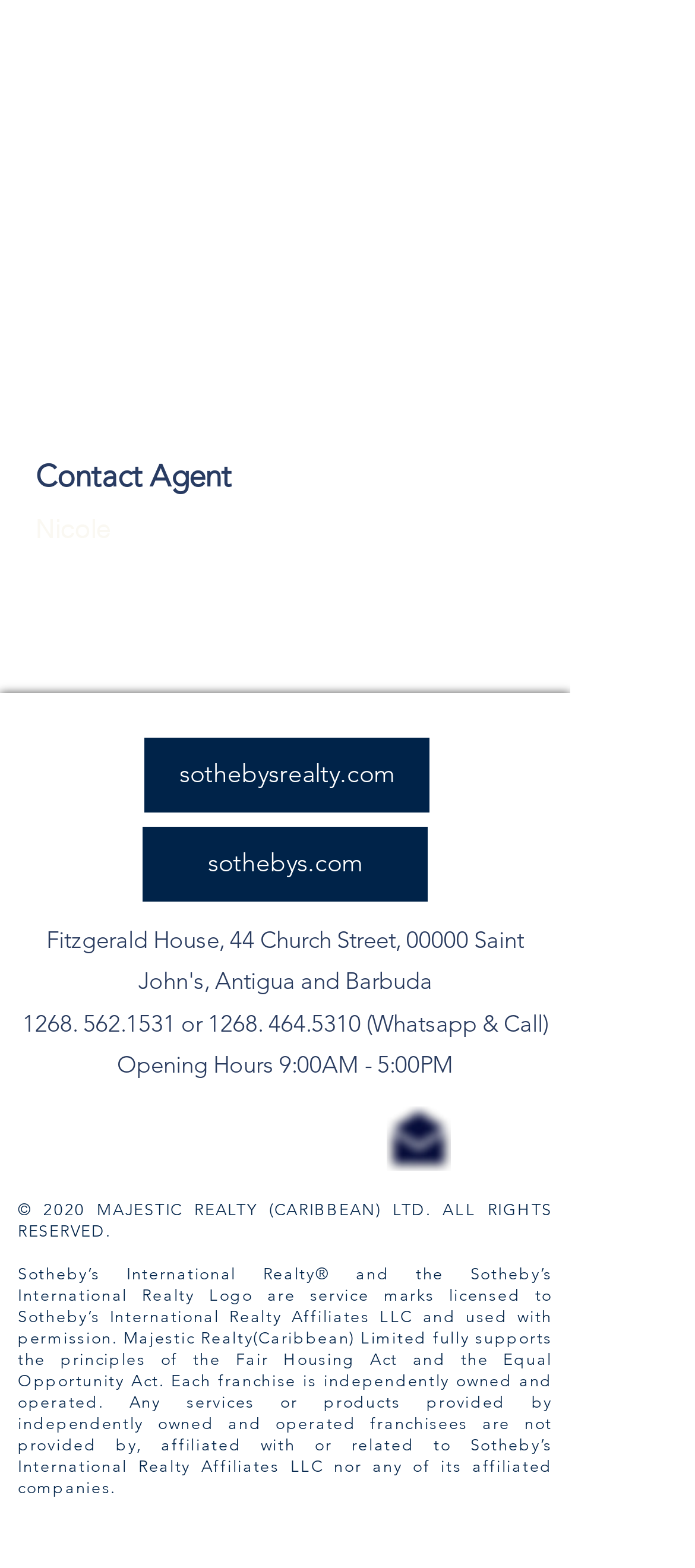Look at the image and write a detailed answer to the question: 
How many social media links are there?

There are three social media links, namely Facebook, Twitter, and Instagram, which are listed in the list element 'الشريط الاجتماعي' with bounding box coordinates [0.172, 0.705, 0.518, 0.745].